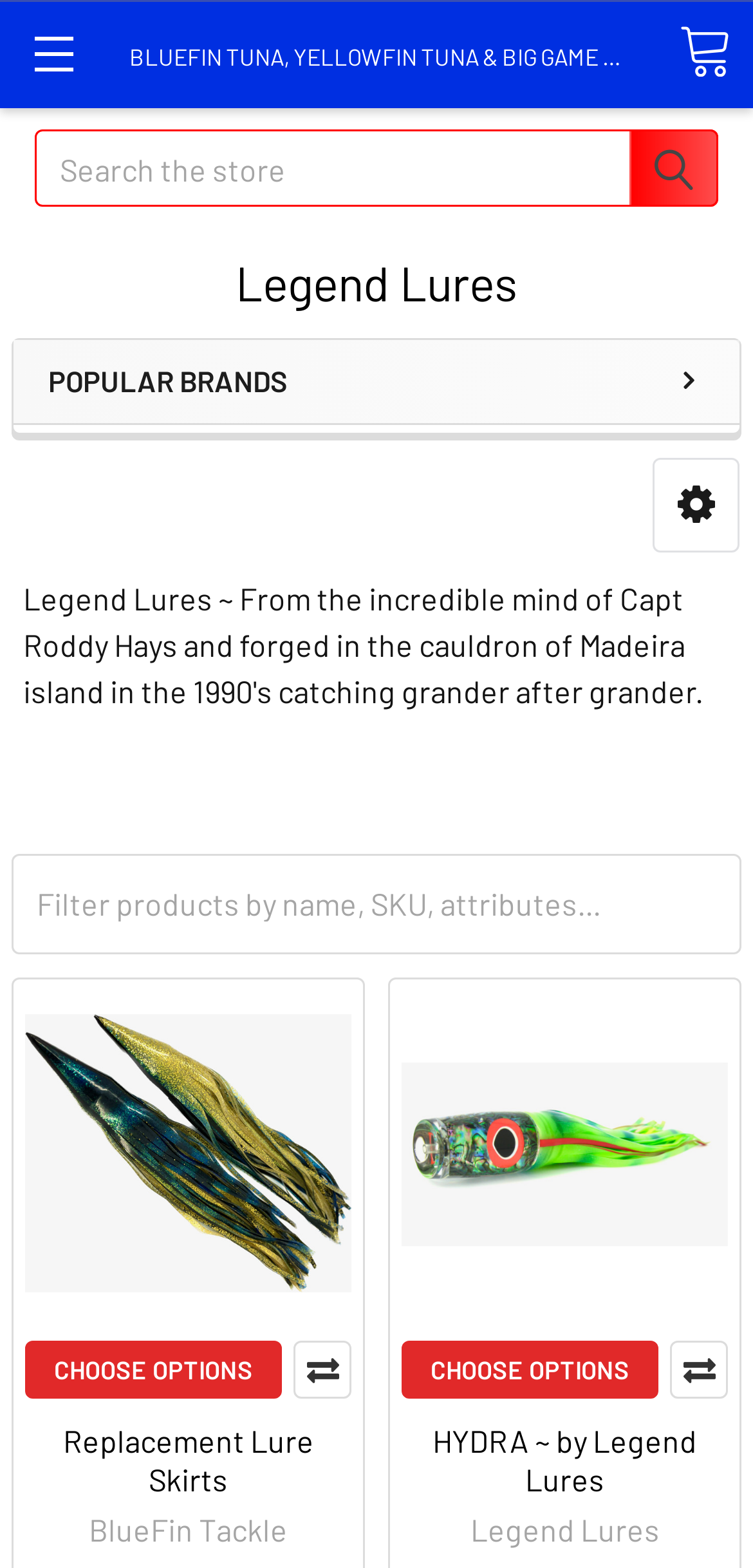What is the name of the brand?
Using the image, provide a detailed and thorough answer to the question.

The name of the brand can be found in the heading element at the top of the webpage, which reads 'Legend Lures'.